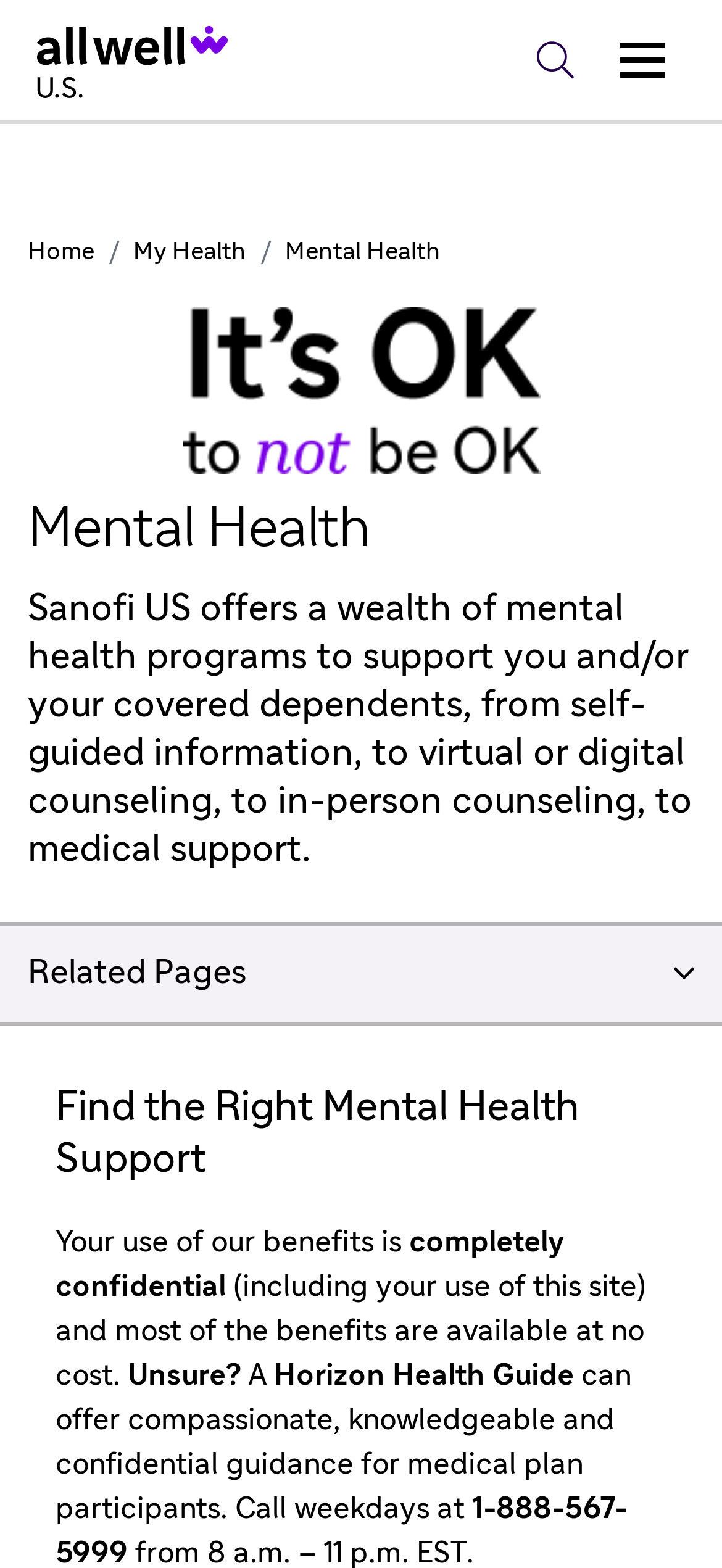Please reply to the following question using a single word or phrase: 
What is the time range for calling the guidance phone number?

8 a.m. – 11 p.m. EST